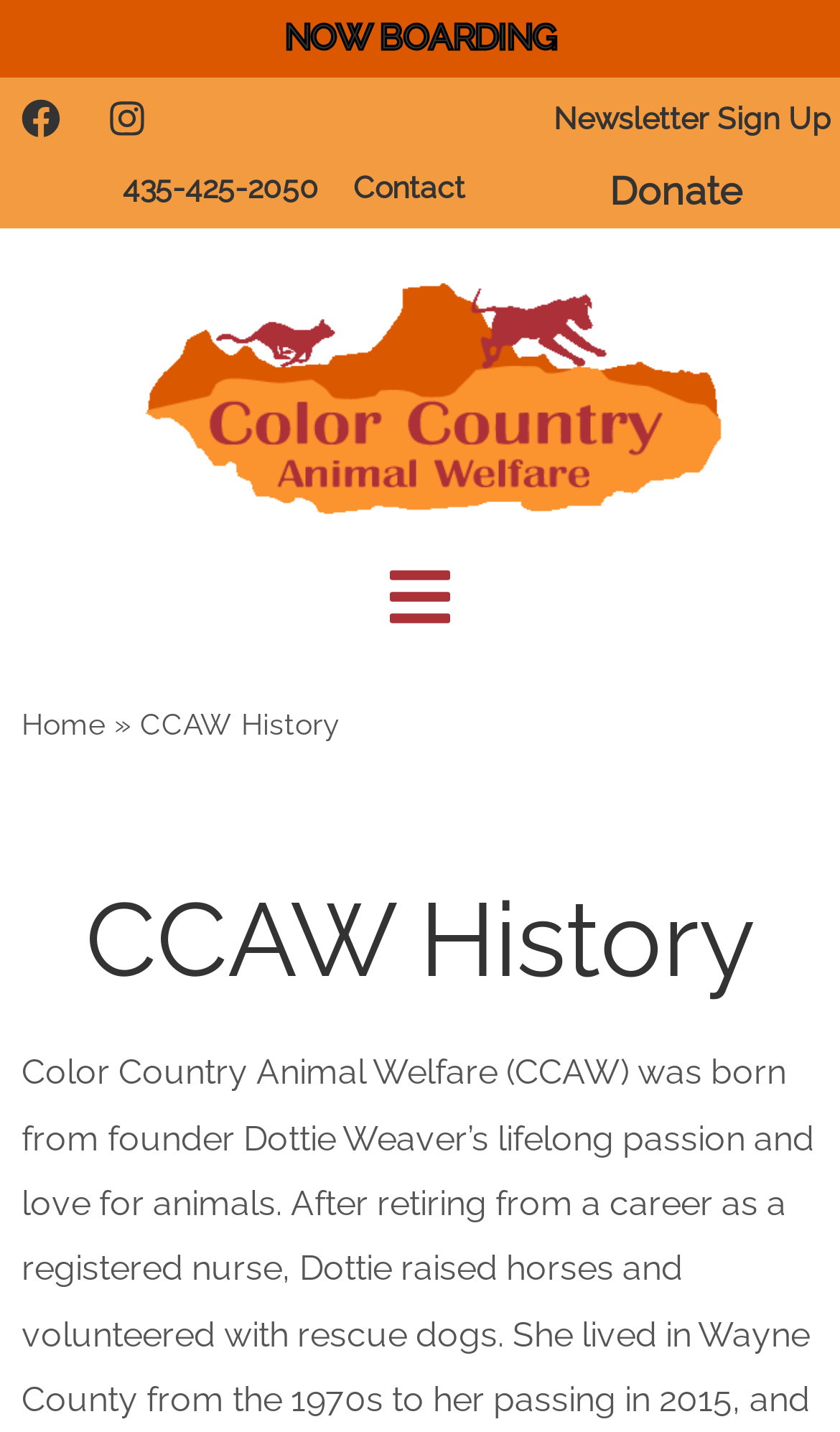Give a one-word or short-phrase answer to the following question: 
How many main sections are there in the menu?

4